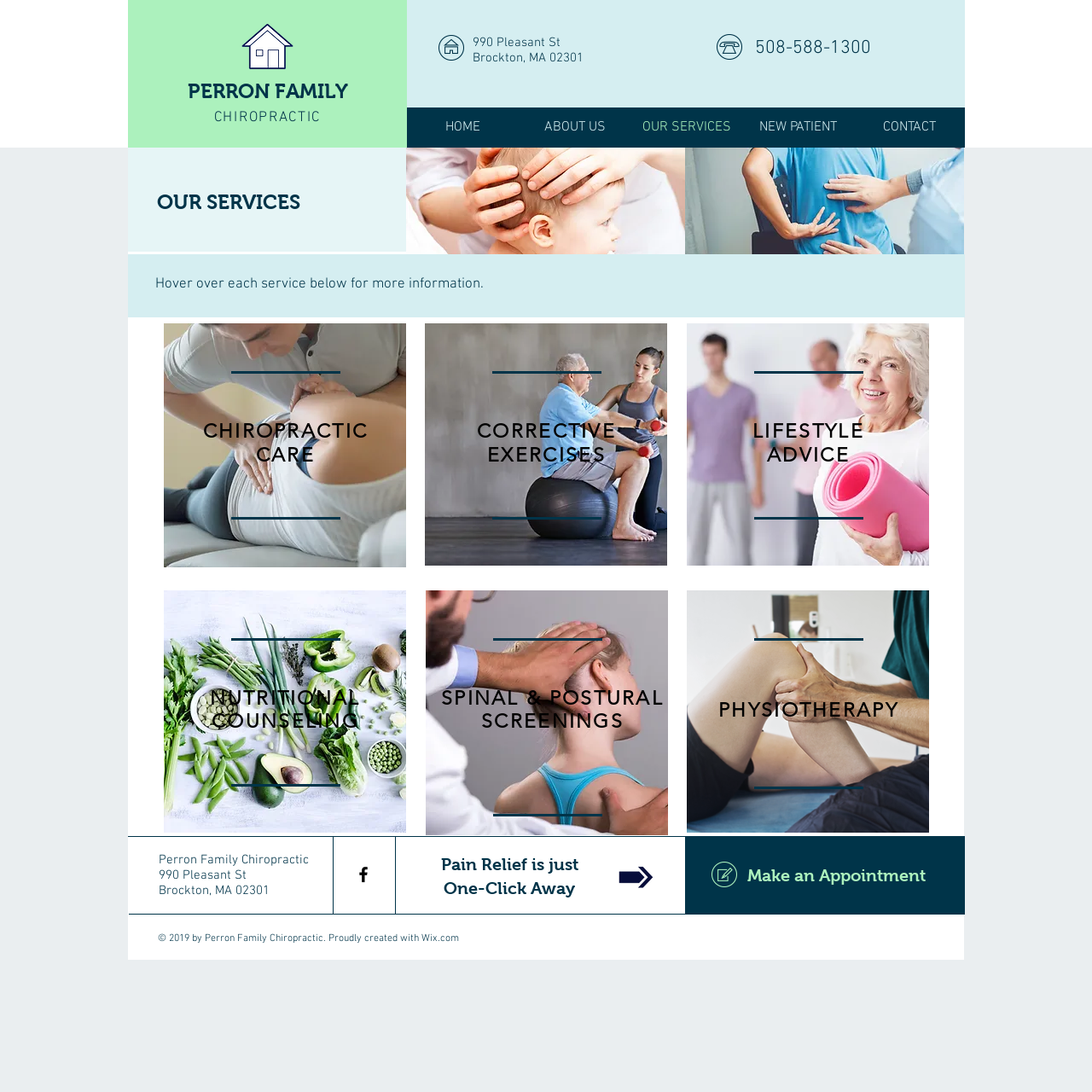Please identify the bounding box coordinates of the element's region that needs to be clicked to fulfill the following instruction: "View recent projects". The bounding box coordinates should consist of four float numbers between 0 and 1, i.e., [left, top, right, bottom].

None